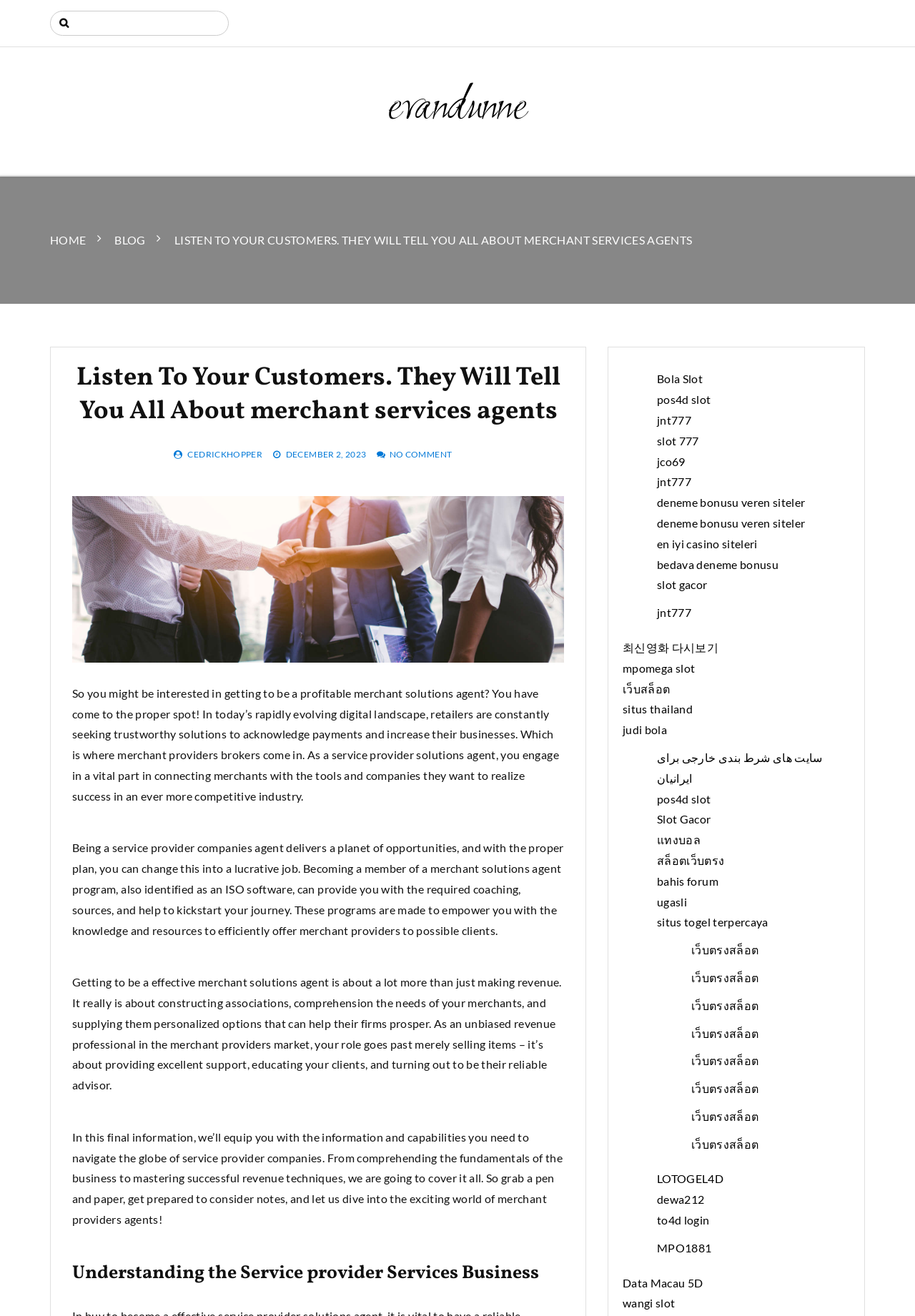Determine the bounding box coordinates of the clickable area required to perform the following instruction: "Check the link to BOLA Slot". The coordinates should be represented as four float numbers between 0 and 1: [left, top, right, bottom].

[0.718, 0.283, 0.768, 0.293]